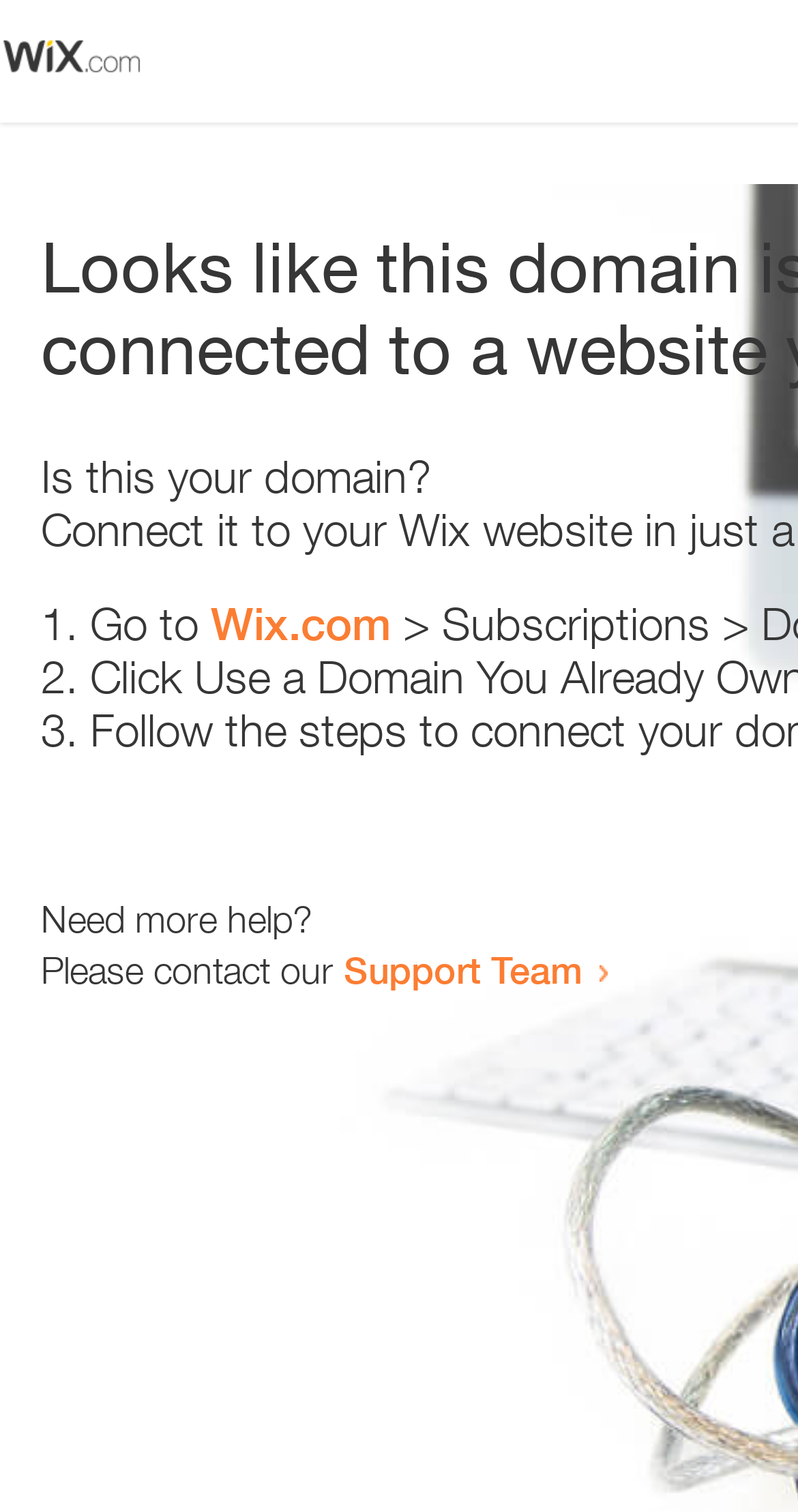Please find the bounding box for the UI element described by: "Wix.com".

[0.264, 0.395, 0.49, 0.43]